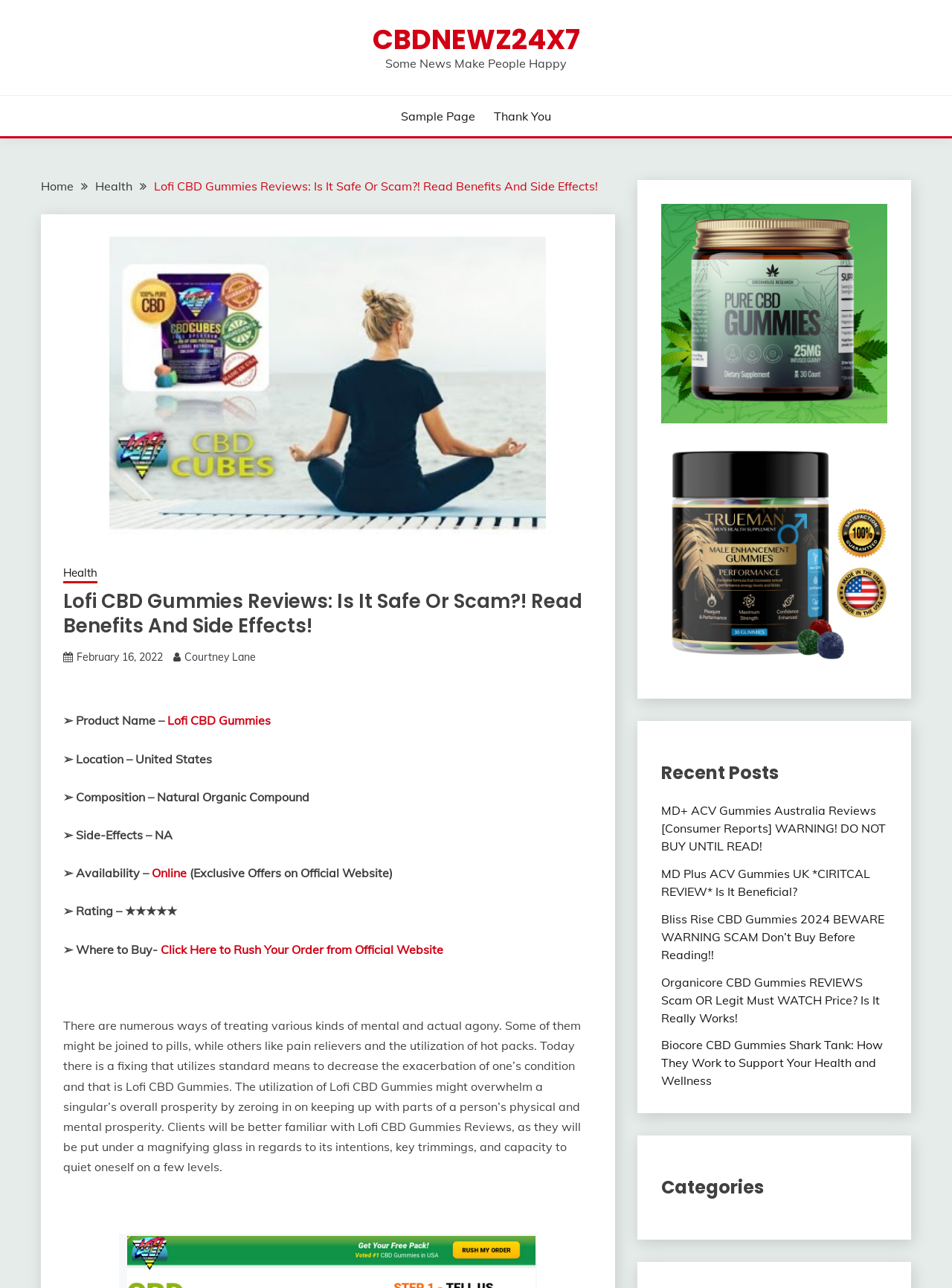Given the element description "Lofi CBD Gummies", identify the bounding box of the corresponding UI element.

[0.176, 0.554, 0.284, 0.565]